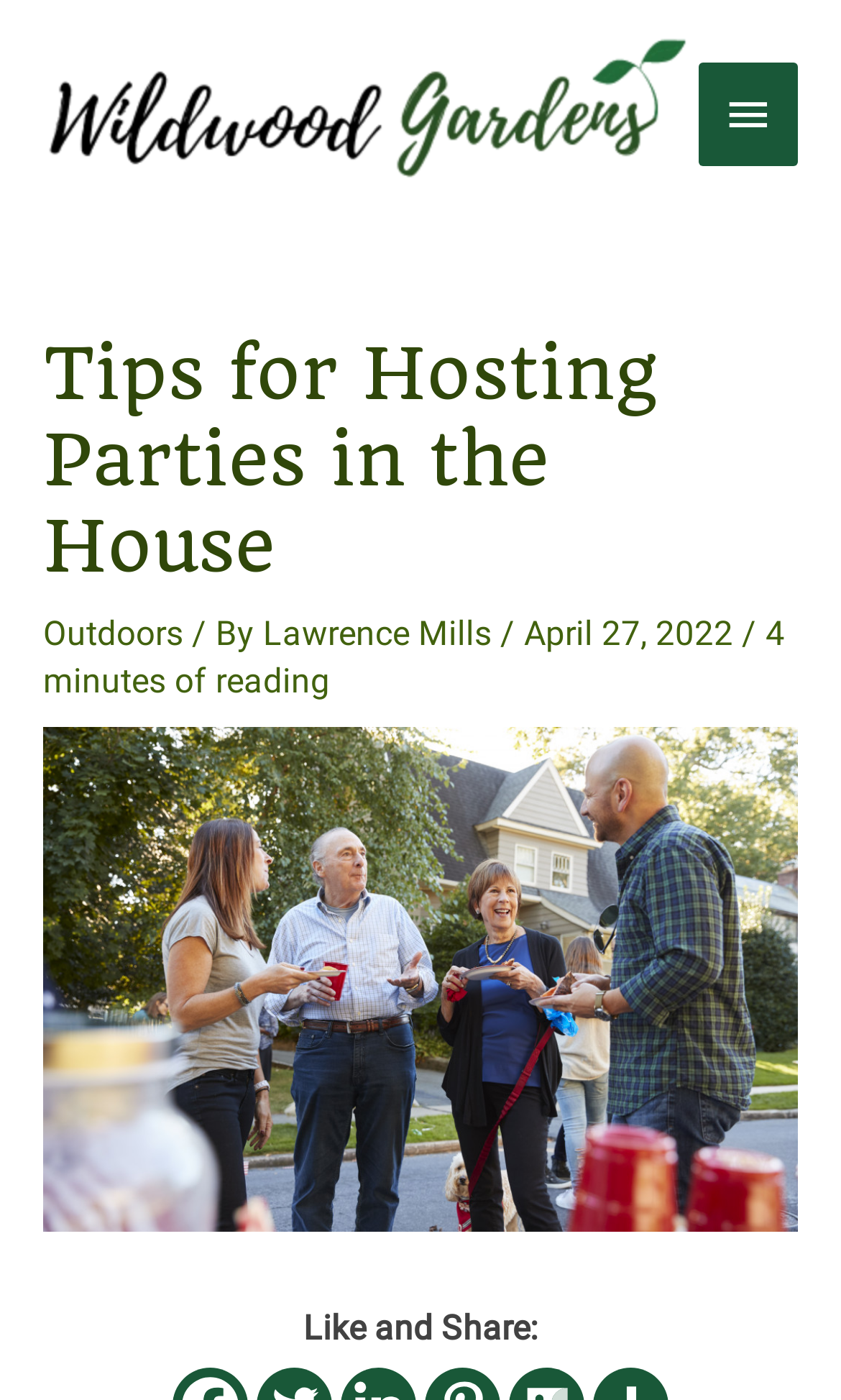From the webpage screenshot, predict the bounding box coordinates (top-left x, top-left y, bottom-right x, bottom-right y) for the UI element described here: Main Menu

[0.83, 0.044, 0.949, 0.119]